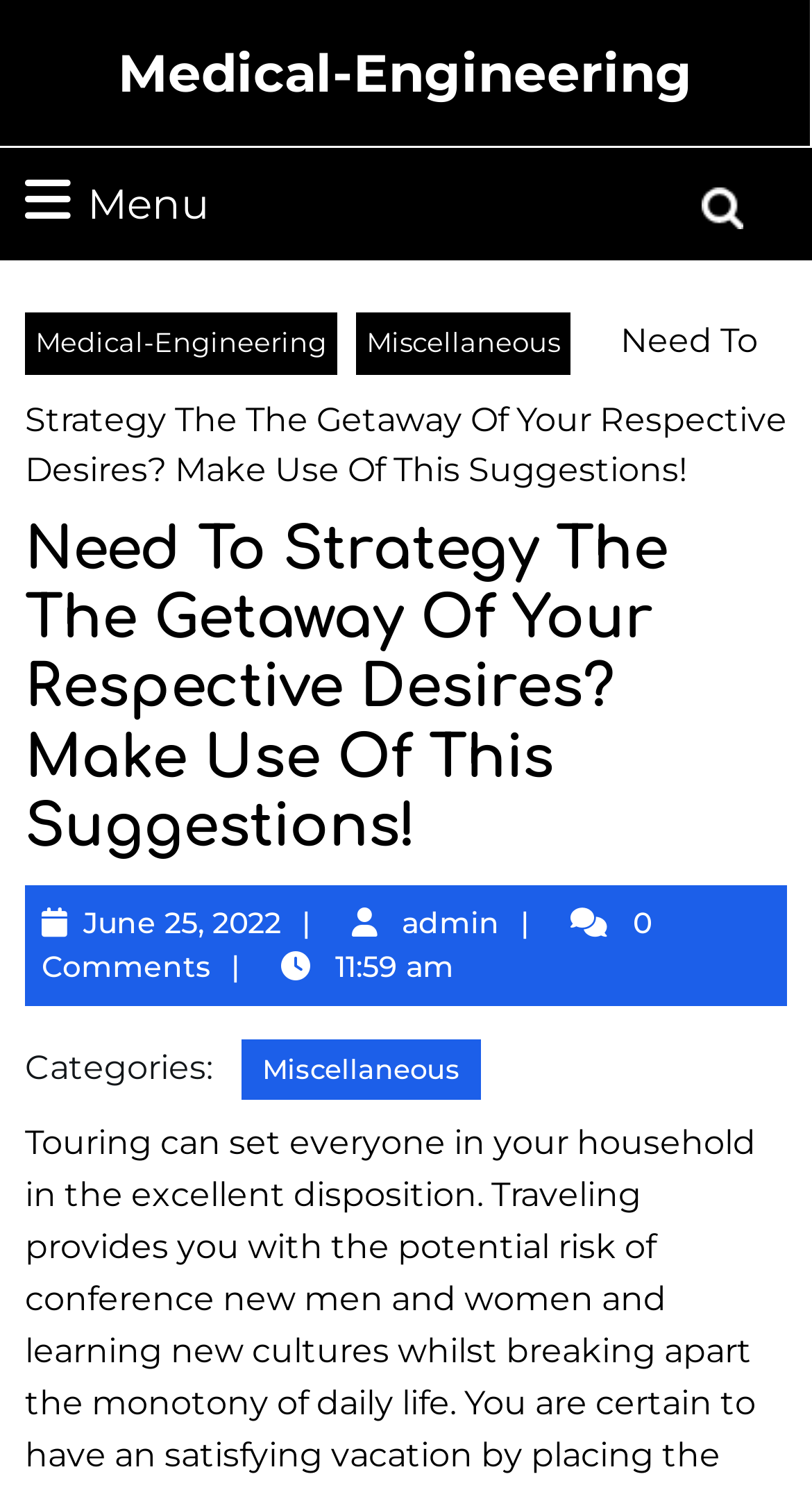Please determine the bounding box coordinates of the element to click in order to execute the following instruction: "Call the phone number". The coordinates should be four float numbers between 0 and 1, specified as [left, top, right, bottom].

None